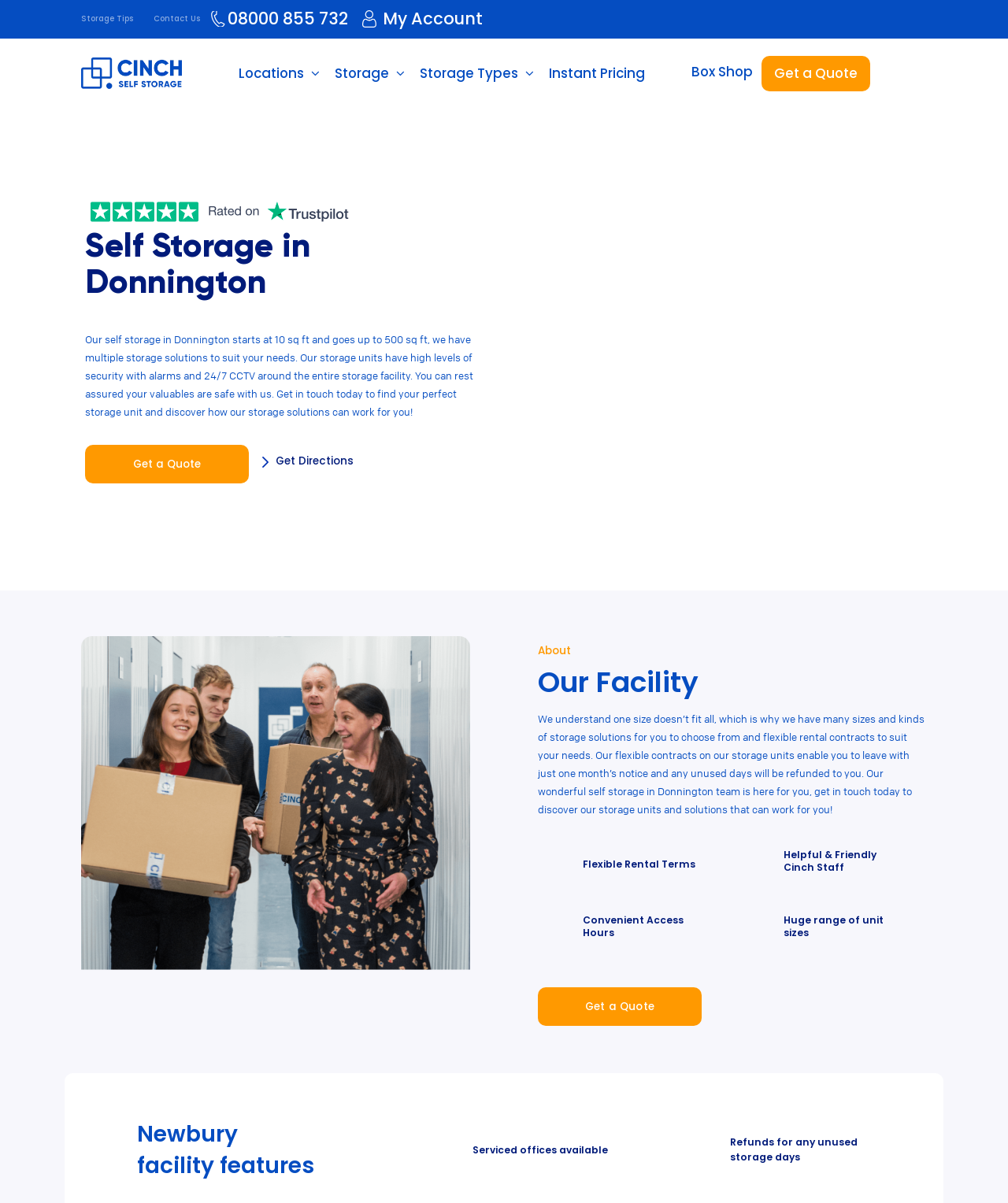What is the name of the self storage facility?
Please provide a single word or phrase answer based on the image.

Cinch Self Storage